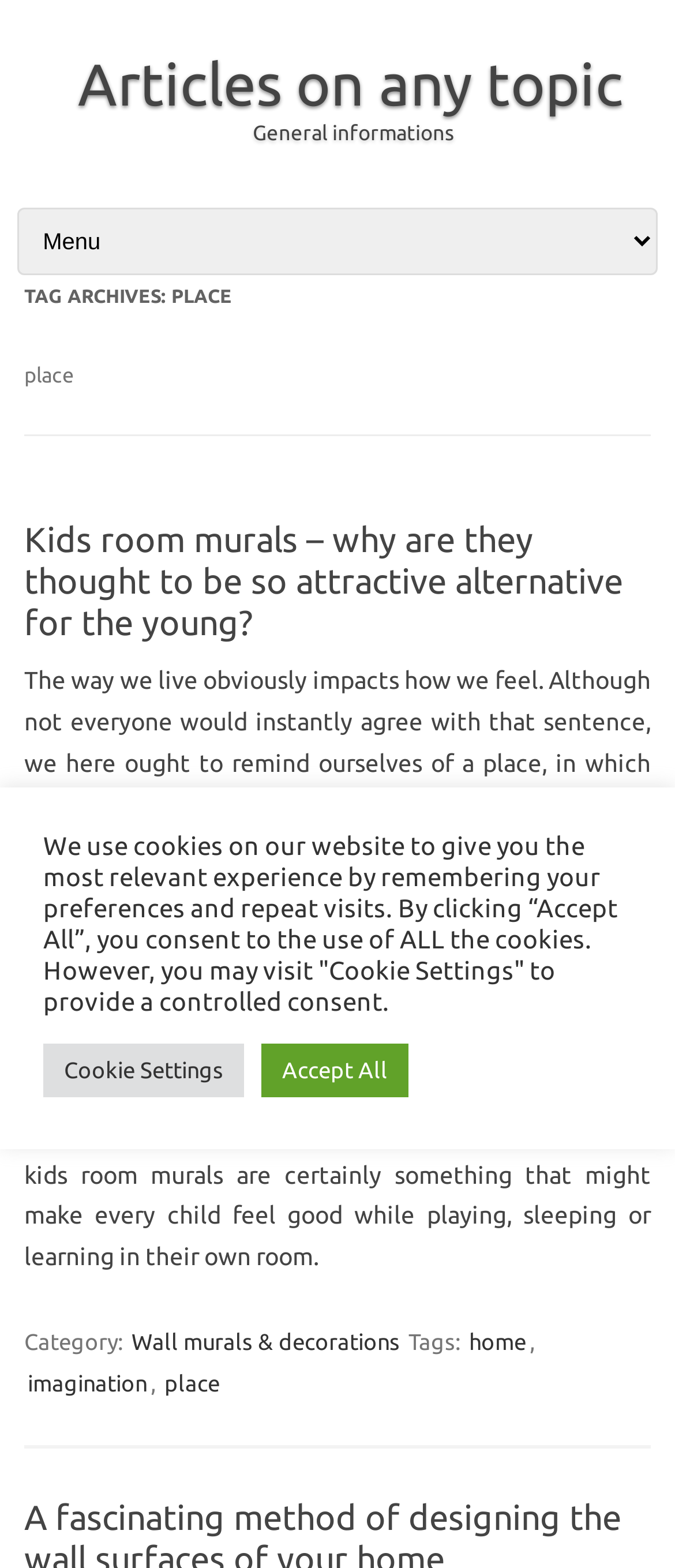Highlight the bounding box coordinates of the region I should click on to meet the following instruction: "Select an option from the combobox".

[0.025, 0.132, 0.975, 0.175]